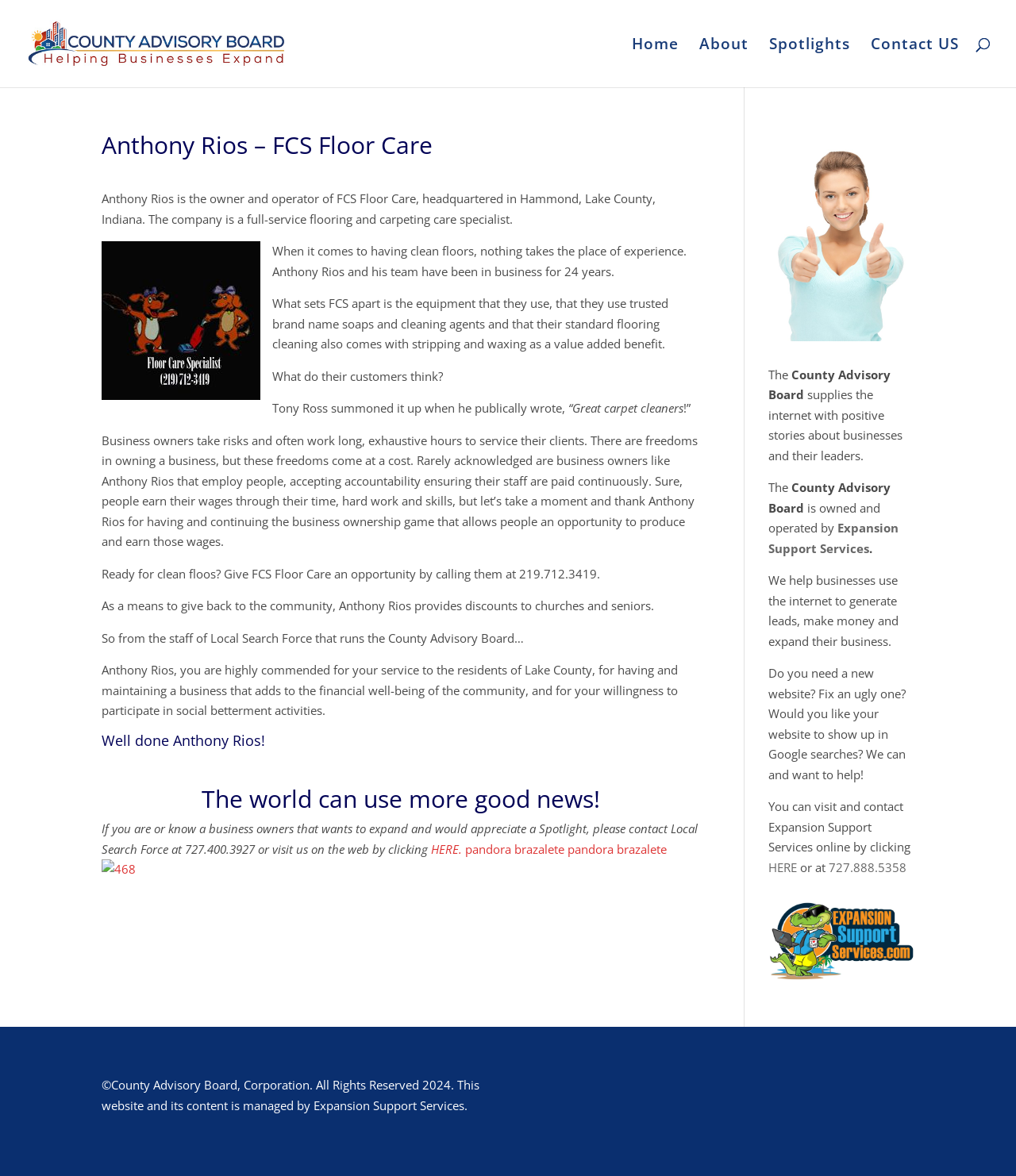Offer a meticulous description of the webpage's structure and content.

This webpage is about Anthony Rios, the owner and operator of FCS Floor Care, a full-service flooring and carpeting care specialist based in Hammond, Lake County, Indiana. At the top of the page, there is a link to the County Advisory Board, accompanied by an image with the same name. 

Below this, there is a navigation menu with links to "Home", "About", "Spotlights", and "Contact US". 

The main content of the page is an article about Anthony Rios and his business. The article starts with a heading that displays the name of the business and its owner. This is followed by a brief description of the business and its services. 

There are several paragraphs of text that provide more information about Anthony Rios and his business, including his experience, the equipment he uses, and the benefits of his services. The text also includes a customer testimonial and a message of appreciation for Anthony Rios' contributions to the community. 

In the middle of the page, there is a figure with a link, and below this, there is a section with the heading "Well done Anthony Rios!" followed by a message of commendation for his service to the community. 

Further down the page, there is a section with the heading "The world can use more good news!" followed by a message about the importance of good news and an invitation to business owners to participate in a Spotlight. 

At the bottom of the page, there is a section about the County Advisory Board, which supplies the internet with positive stories about businesses and their leaders. This section also includes information about Expansion Support Services, a company that helps businesses use the internet to generate leads and expand their business. 

Finally, there is a copyright notice at the very bottom of the page.